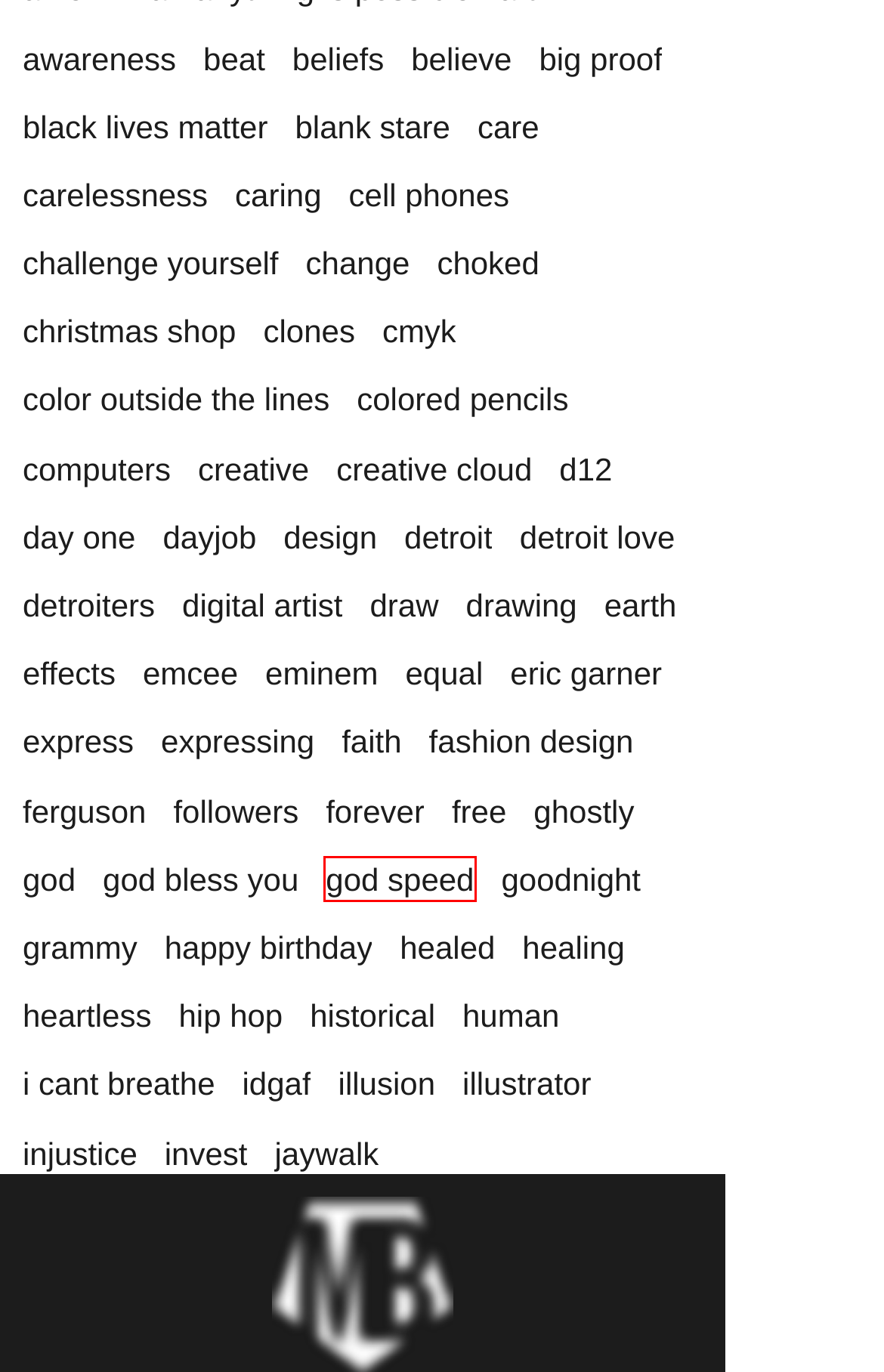Examine the webpage screenshot and identify the UI element enclosed in the red bounding box. Pick the webpage description that most accurately matches the new webpage after clicking the selected element. Here are the candidates:
A. computers | mario-butterfield
B. awareness | mario-butterfield
C. fashion design | mario-butterfield
D. draw | mario-butterfield
E. caring | mario-butterfield
F. creative cloud | mario-butterfield
G. choked | mario-butterfield
H. detroit love | mario-butterfield

C